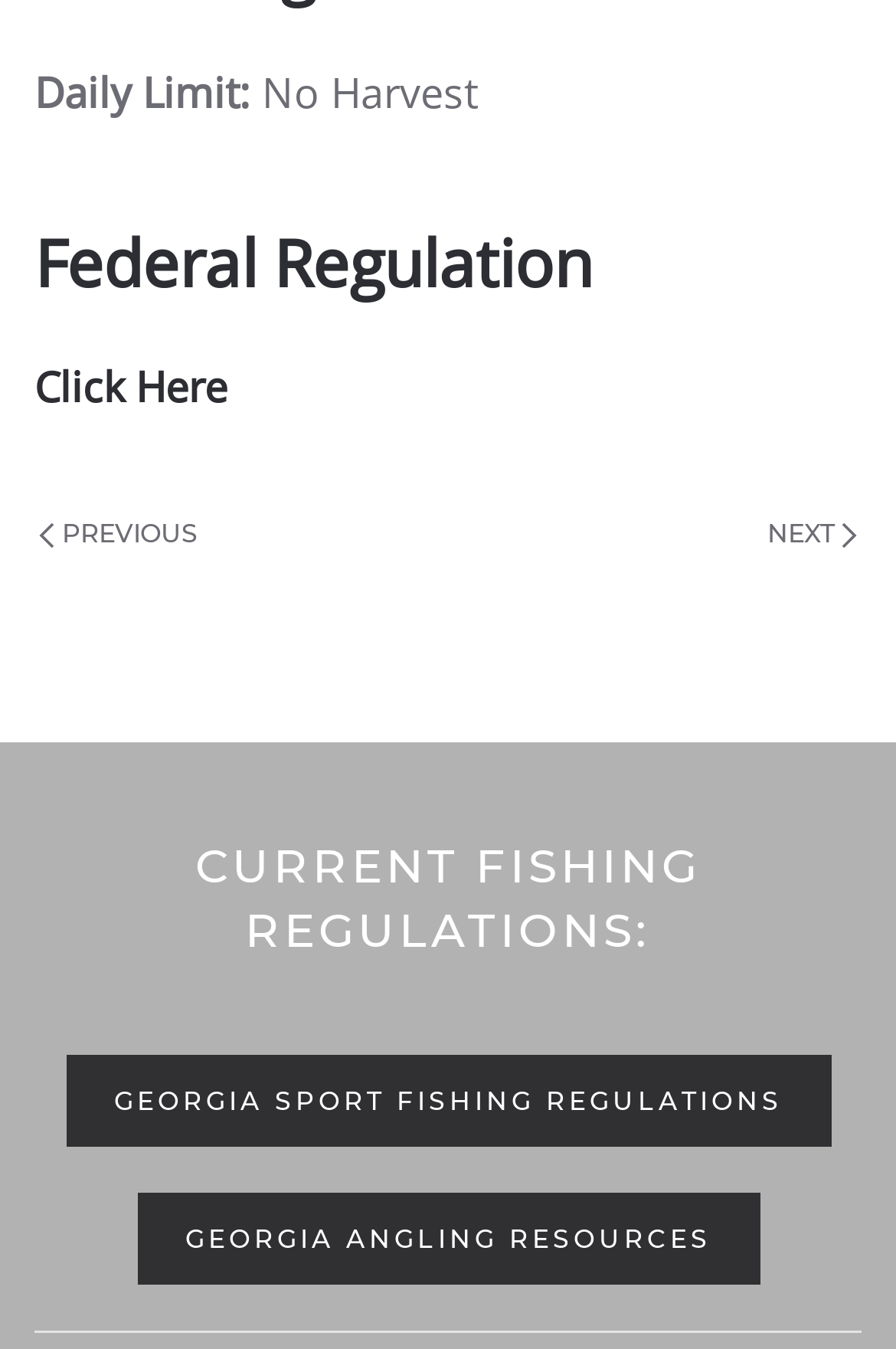What is the link to Georgia sport fishing regulations?
Provide a detailed and extensive answer to the question.

I found the link element with the text 'GEORGIA SPORT FISHING REGULATIONS' at coordinates [0.073, 0.781, 0.927, 0.849], which is a link to Georgia sport fishing regulations.